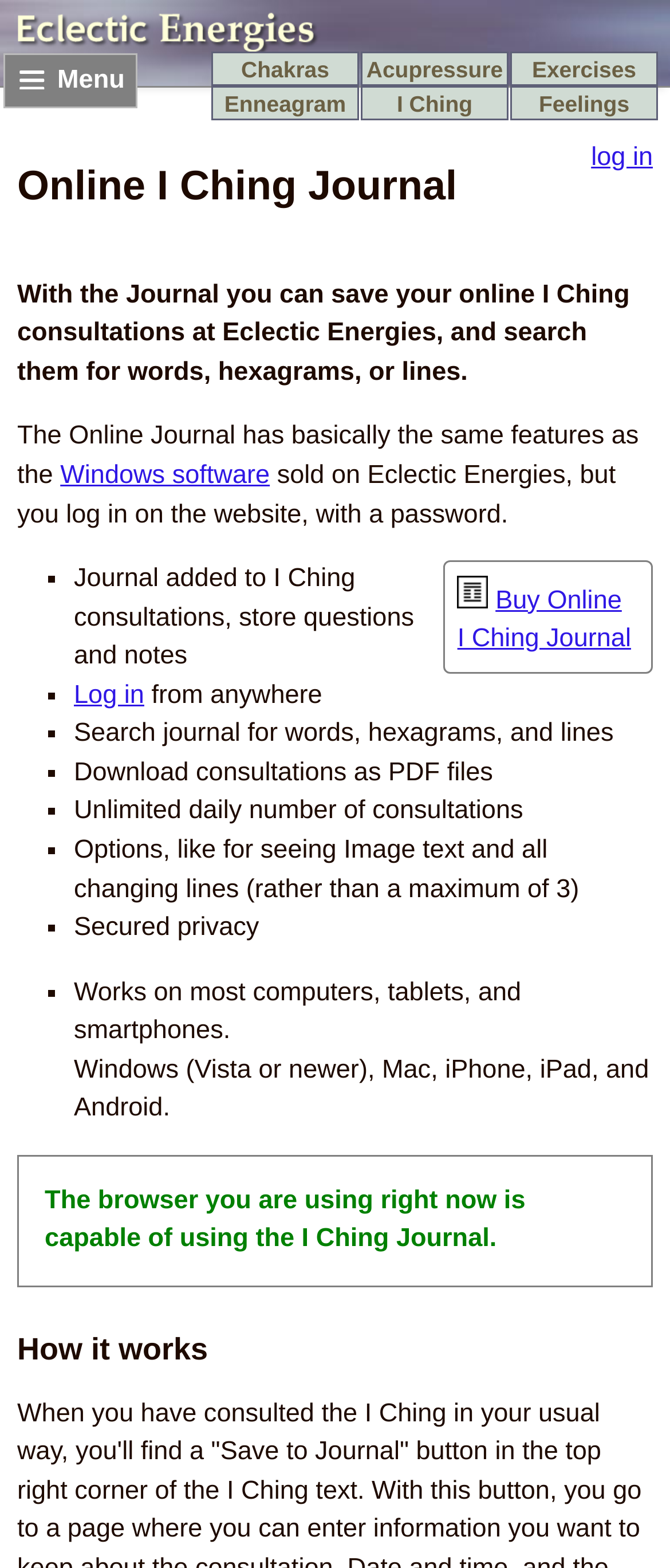Provide a thorough summary of the webpage.

The webpage is about the Online I Ching Journal, a tool that allows users to save and search their online I Ching consultations at Eclectic Energies. At the top left corner, there is a link to Eclectic Energies, accompanied by an image with the same name. Next to it, there is a hamburger menu icon and a "Menu" text.

Below the top section, there are several links to different topics, including Chakras, Acupressure, Exercises, Enneagram, I Ching, and Feelings. The I Ching link is followed by a "log in" link and a heading that reads "Online I Ching Journal".

The main content of the page is divided into sections. The first section explains the features of the Online Journal, which are similar to the Windows software sold on Eclectic Energies. There is a link to "Windows software" and a brief description of how the Online Journal works.

The next section highlights the benefits of the Online Journal, including the ability to add it to I Ching consultations, store questions and notes, log in from anywhere, search the journal for words, hexagrams, and lines, download consultations as PDF files, and enjoy unlimited daily consultations. Each benefit is marked with a list marker (■) and accompanied by a brief description.

Further down the page, there is a section that explains how the Online Journal works, with a heading that reads "How it works". The text in this section informs users that the browser they are currently using is capable of using the I Ching Journal.

Throughout the page, there are several images, including the Eclectic Energies image, a hamburger menu icon, and a Journal image. The layout is organized, with clear headings and concise text, making it easy to navigate and understand the features and benefits of the Online I Ching Journal.